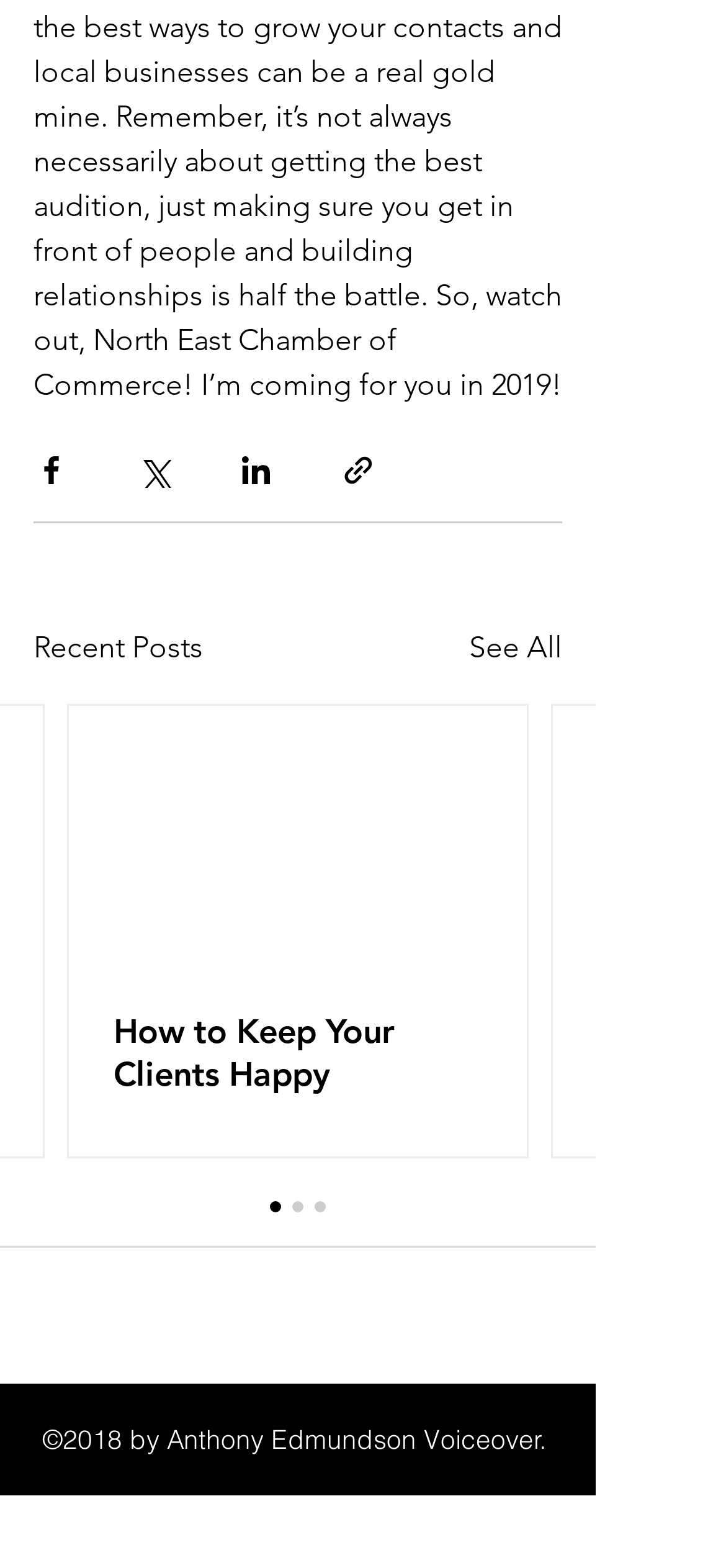Based on what you see in the screenshot, provide a thorough answer to this question: What is the topic of the first article in the 'Recent Posts' section?

The first article in the 'Recent Posts' section is titled 'How to Keep Your Clients Happy', which implies that it provides tips or advice on maintaining good relationships with clients.